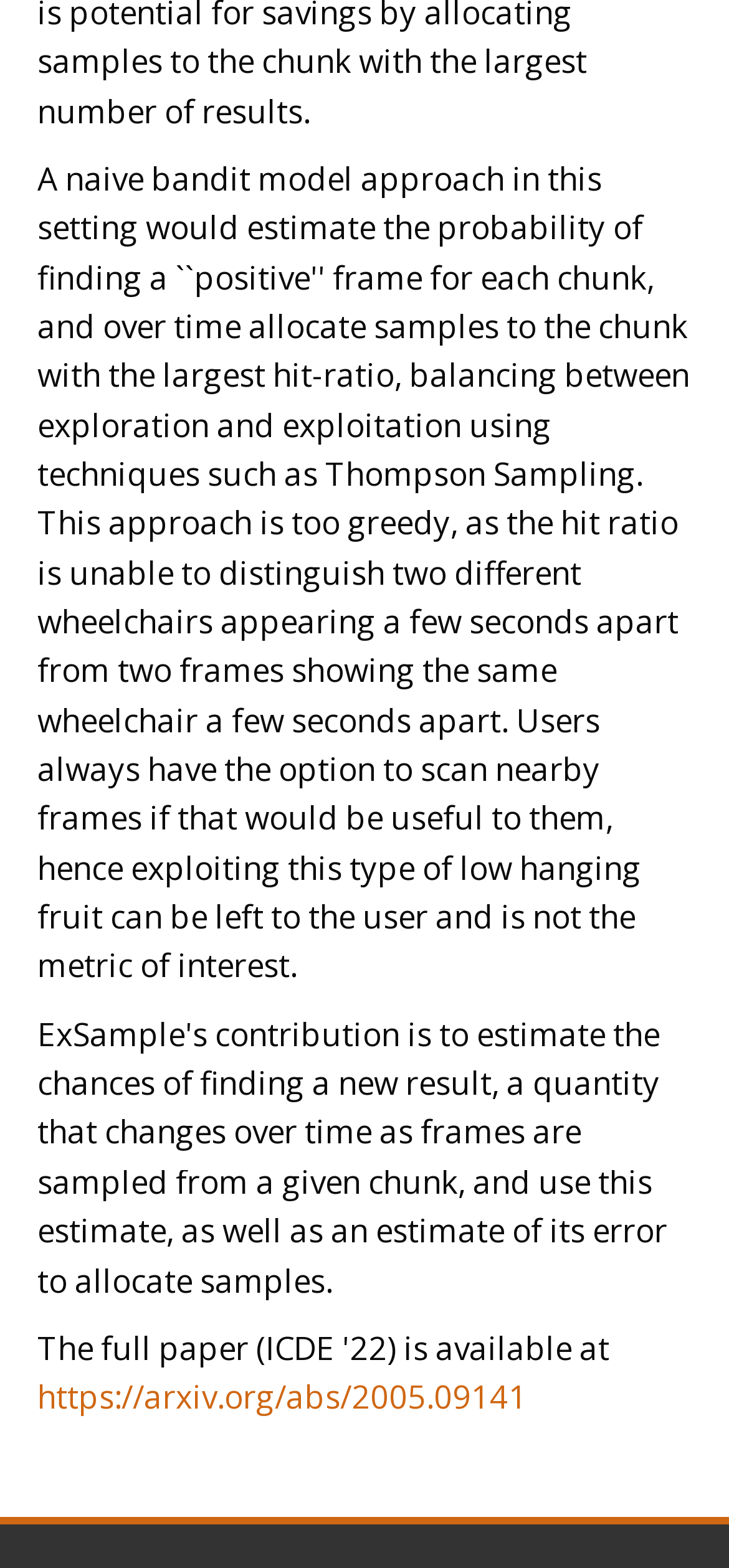Locate the bounding box of the UI element based on this description: "https://arxiv.org/abs/2005.09141". Provide four float numbers between 0 and 1 as [left, top, right, bottom].

[0.051, 0.877, 0.723, 0.905]